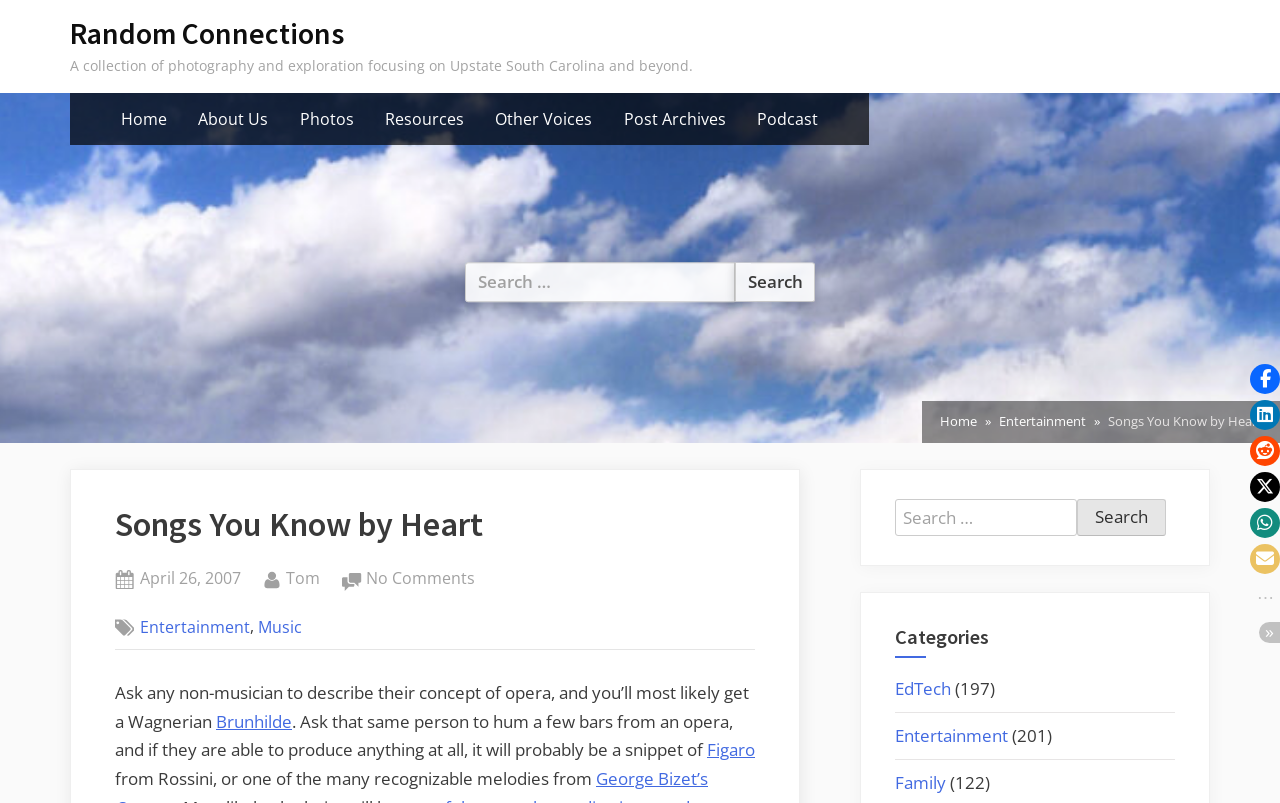Please give the bounding box coordinates of the area that should be clicked to fulfill the following instruction: "Search in the Categories". The coordinates should be in the format of four float numbers from 0 to 1, i.e., [left, top, right, bottom].

[0.699, 0.621, 0.918, 0.668]